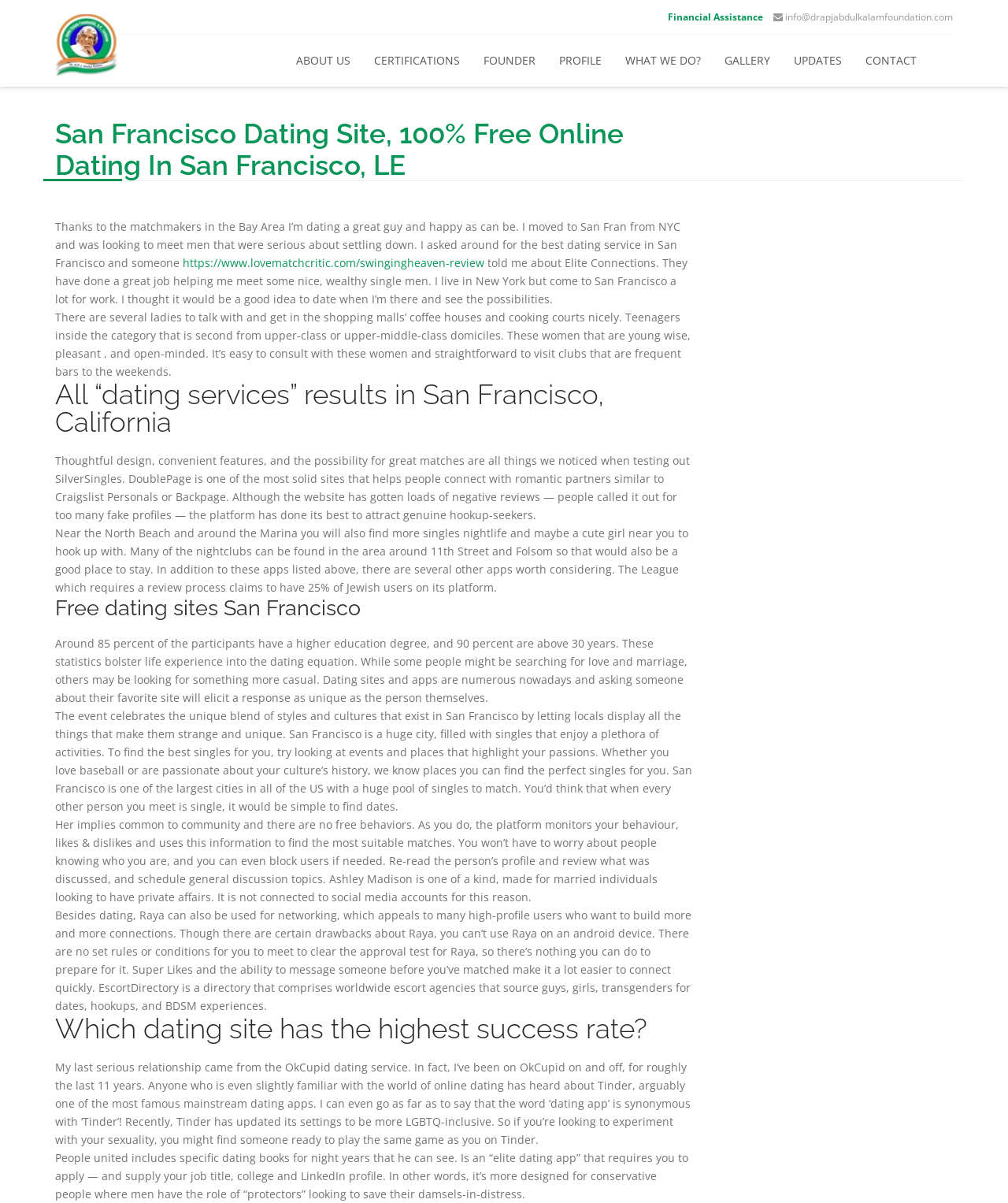Answer the question below in one word or phrase:
What is the topic of the webpage?

Dating in San Francisco